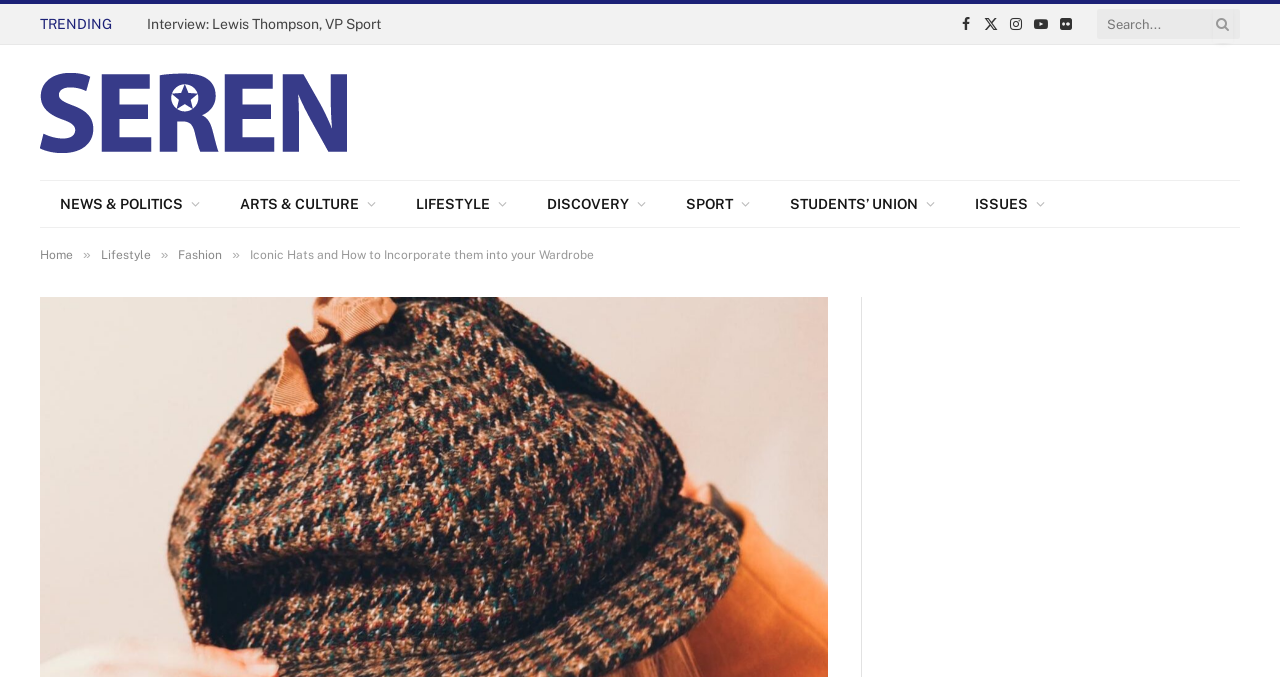Please locate the bounding box coordinates for the element that should be clicked to achieve the following instruction: "View Management Team". Ensure the coordinates are given as four float numbers between 0 and 1, i.e., [left, top, right, bottom].

None